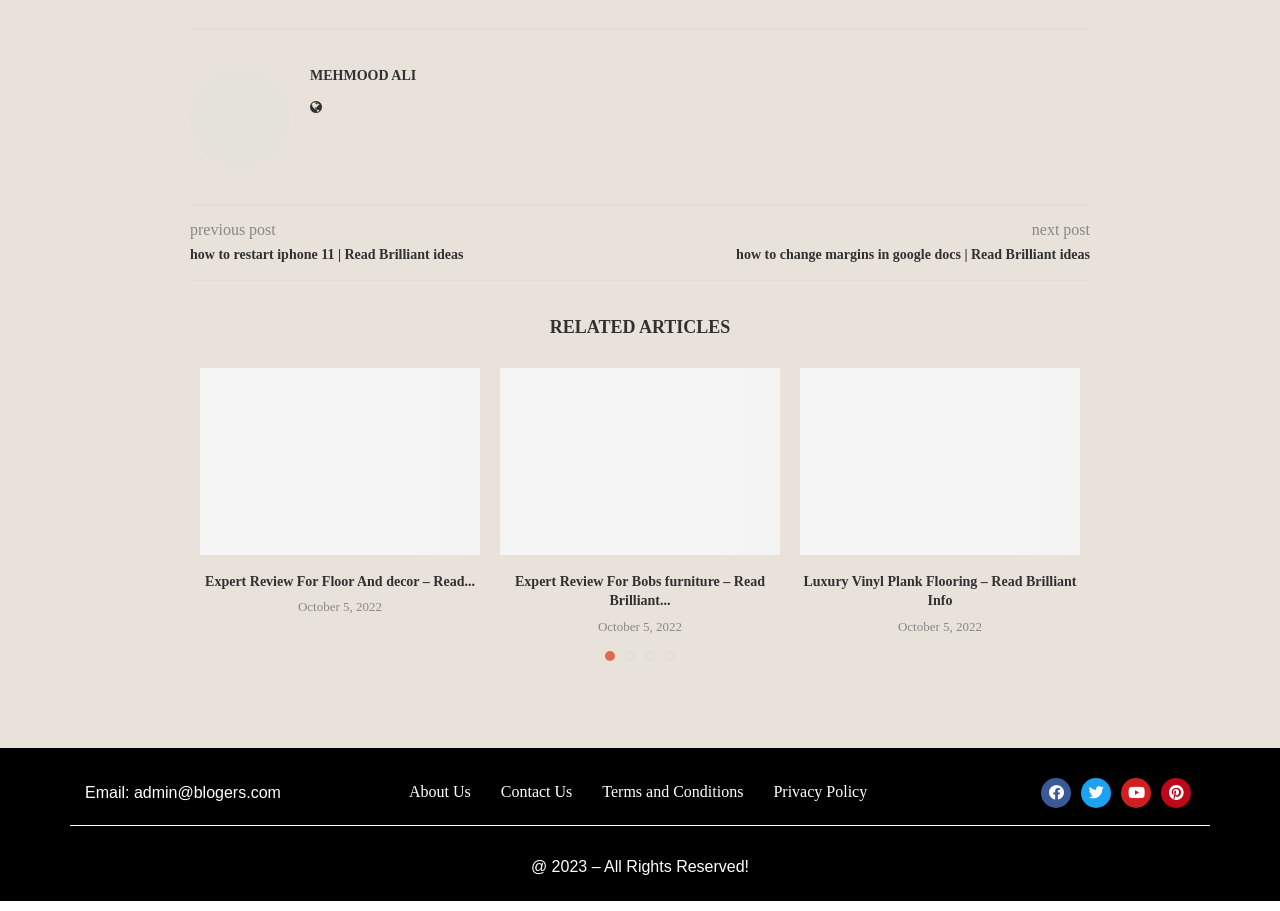What is the topic of the previous post?
Provide a one-word or short-phrase answer based on the image.

how to restart iphone 11